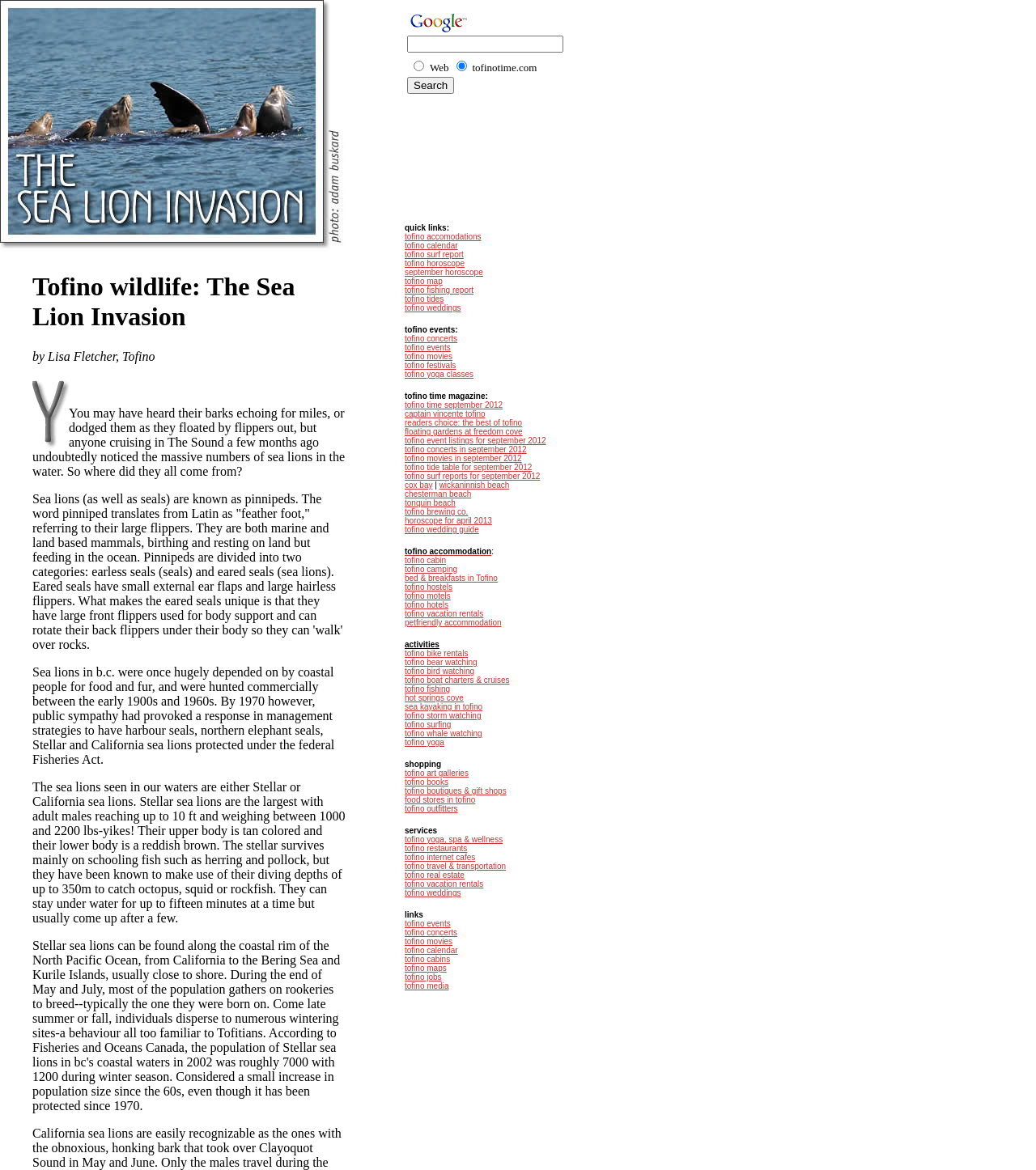Find the bounding box coordinates of the UI element according to this description: "Players BioPlayers Your Way".

None